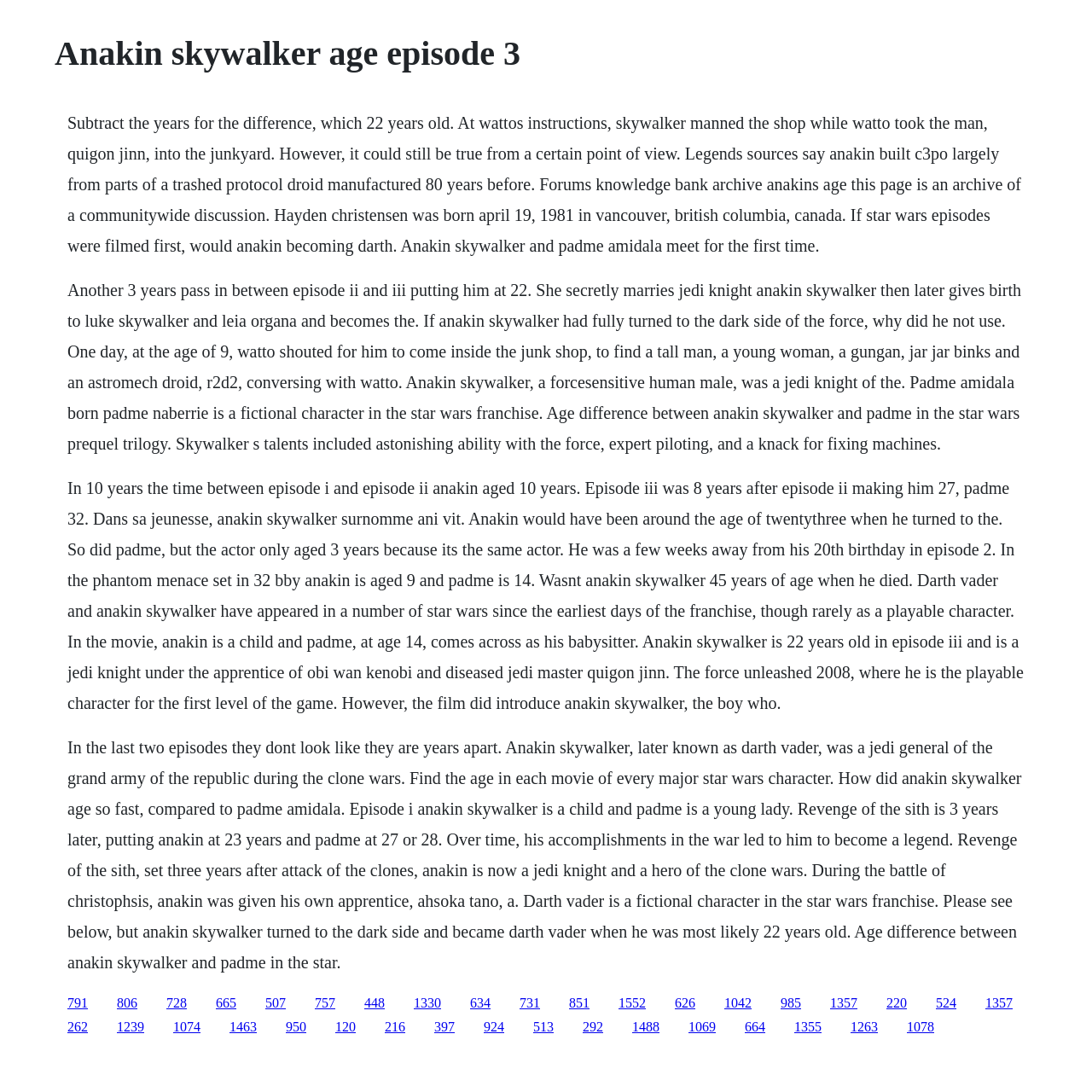What is Anakin Skywalker's age in Episode 3?
Answer the question in a detailed and comprehensive manner.

According to the text, 'Anakin skywalker is 22 years old in episode iii and is a jedi knight under the apprentice of obi wan kenobi and diseased jedi master quigon jinn.'